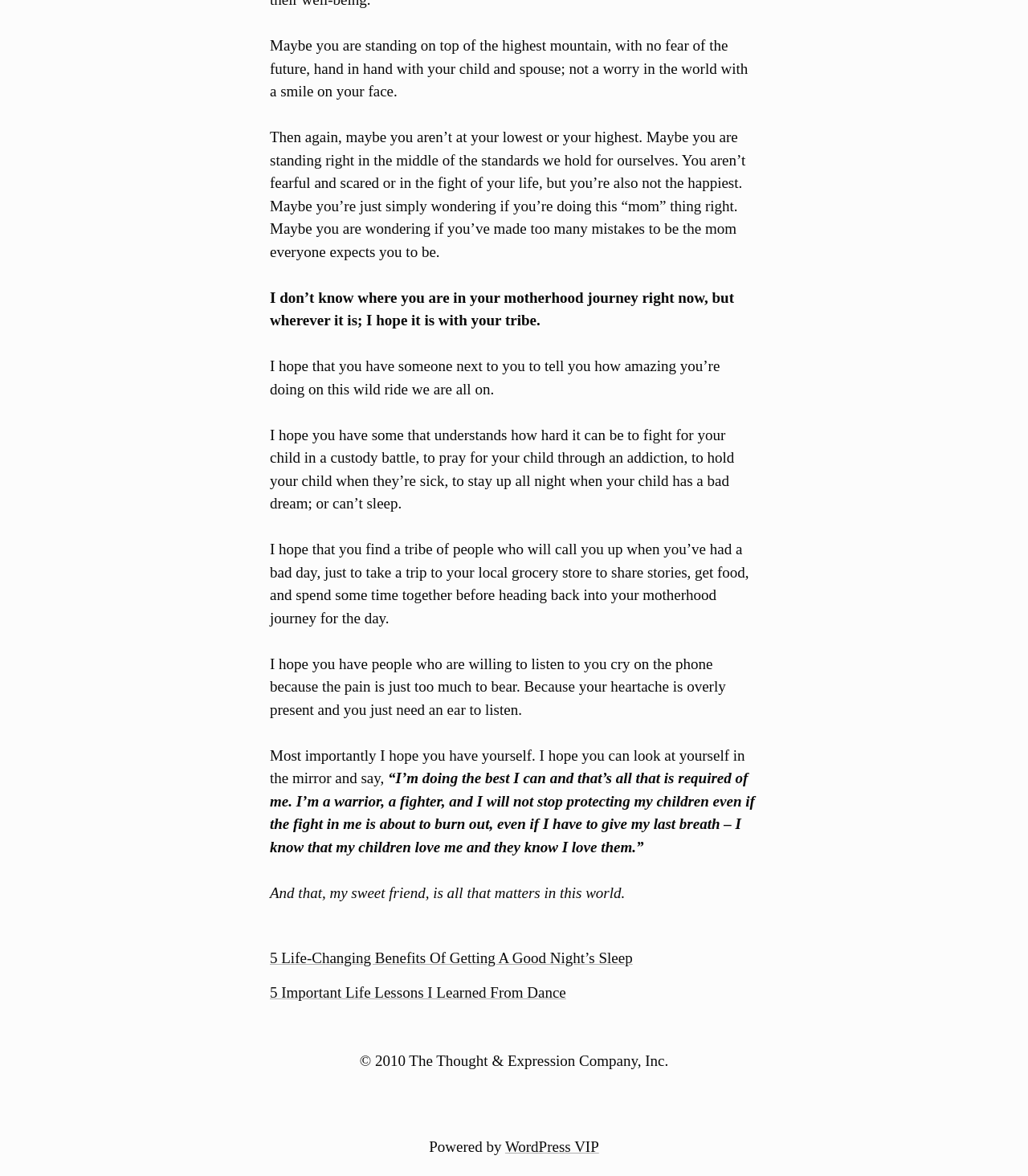For the given element description WordPress VIP, determine the bounding box coordinates of the UI element. The coordinates should follow the format (top-left x, top-left y, bottom-right x, bottom-right y) and be within the range of 0 to 1.

[0.491, 0.968, 0.583, 0.982]